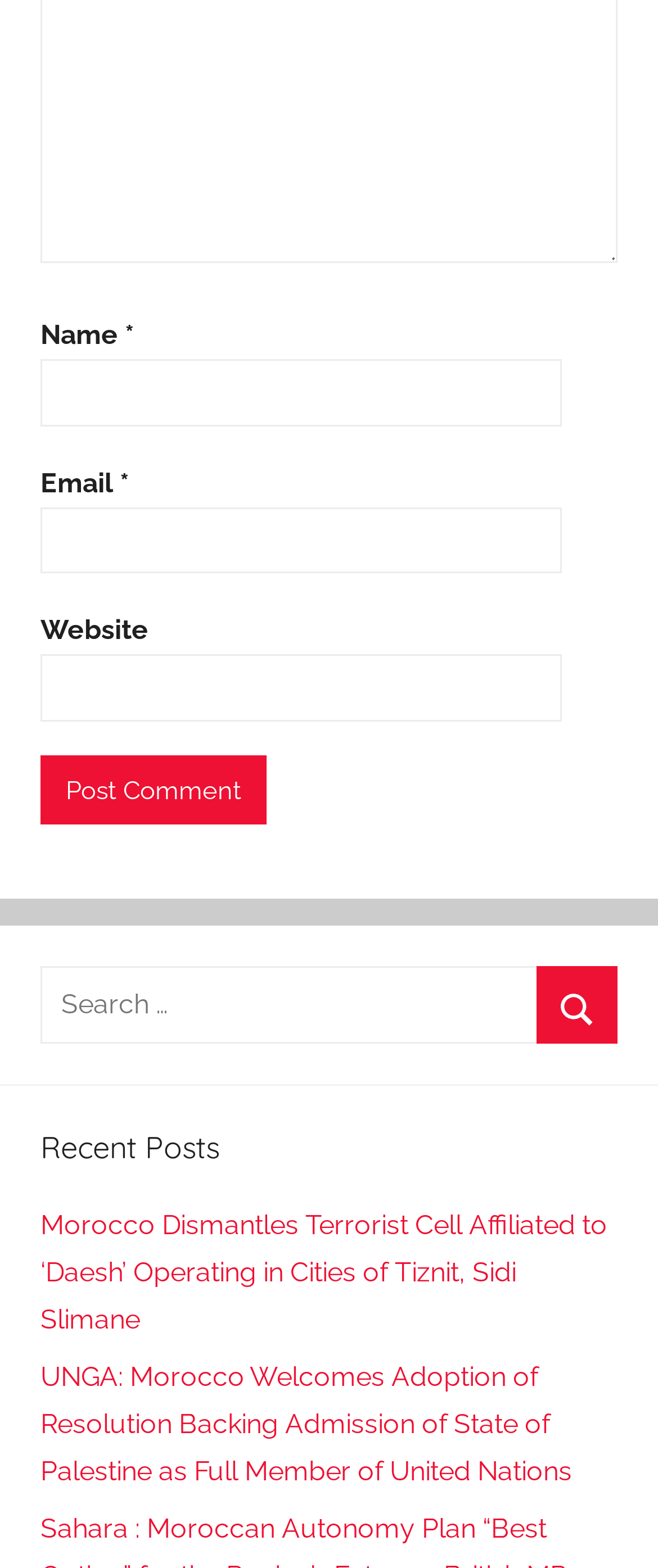Please find the bounding box coordinates of the element that needs to be clicked to perform the following instruction: "Enter name". The bounding box coordinates should be four float numbers between 0 and 1, represented as [left, top, right, bottom].

[0.062, 0.229, 0.854, 0.272]